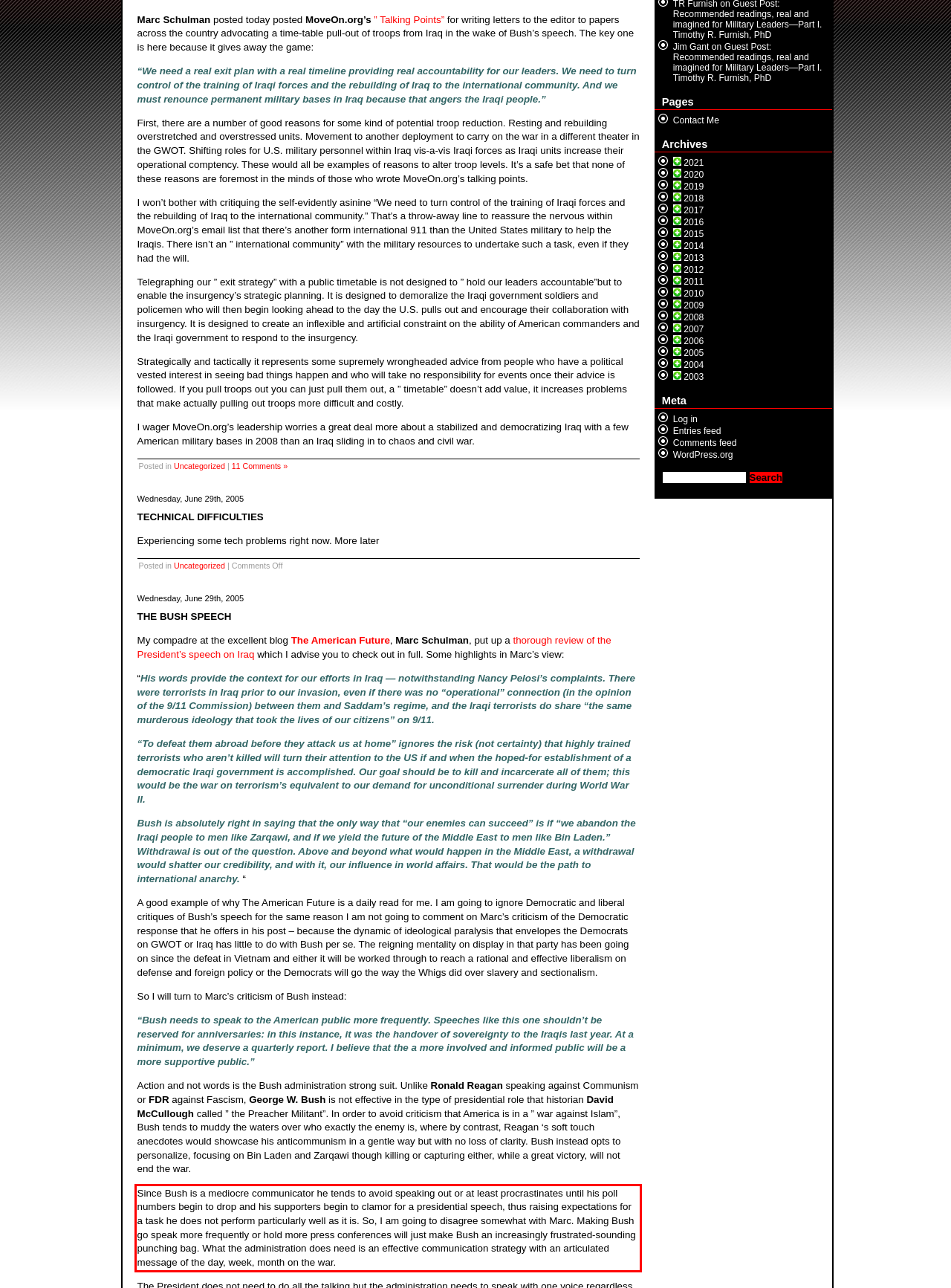Given a screenshot of a webpage, identify the red bounding box and perform OCR to recognize the text within that box.

Since Bush is a mediocre communicator he tends to avoid speaking out or at least procrastinates until his poll numbers begin to drop and his supporters begin to clamor for a presidential speech, thus raising expectations for a task he does not perform particularly well as it is. So, I am going to disagree somewhat with Marc. Making Bush go speak more frequently or hold more press conferences will just make Bush an increasingly frustrated-sounding punching bag. What the administration does need is an effective communication strategy with an articulated message of the day, week, month on the war.